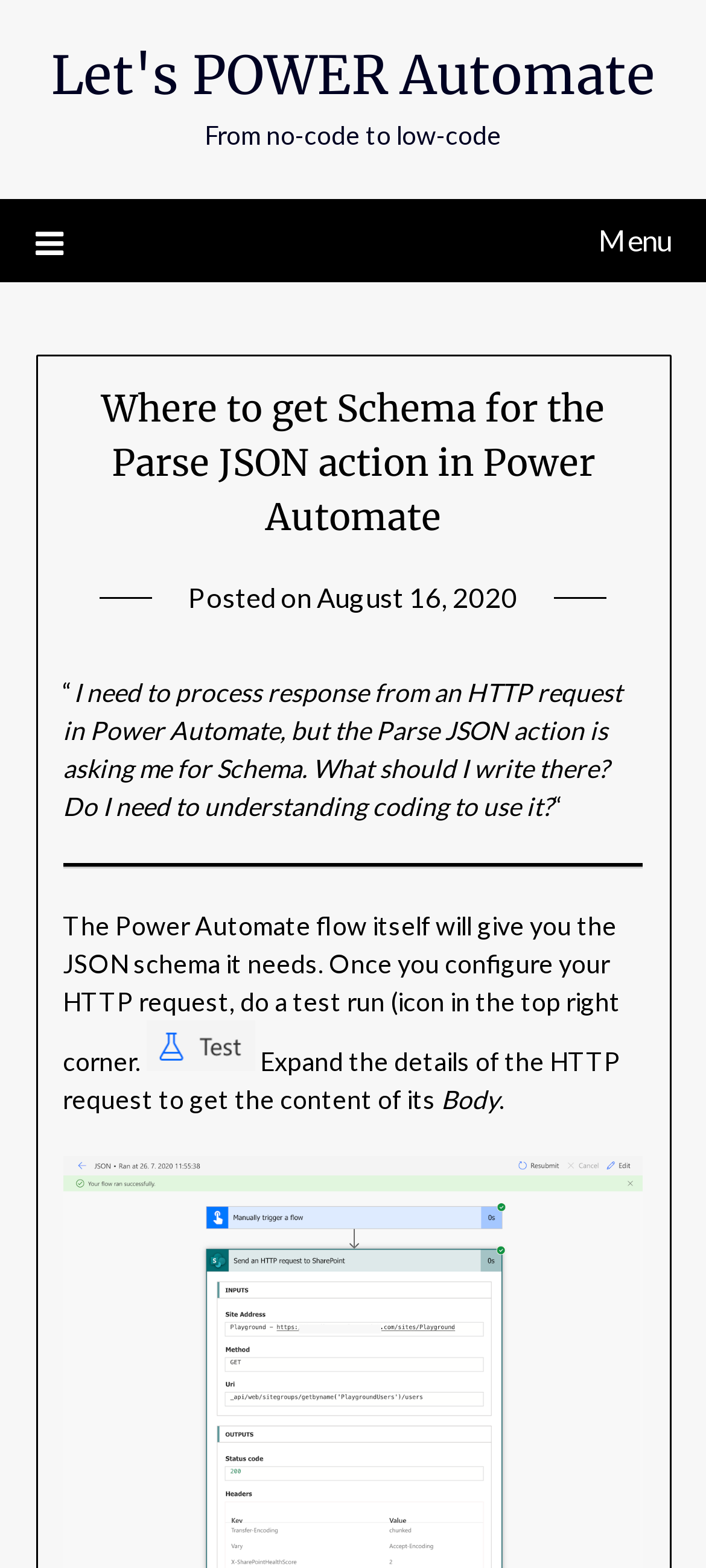Using the details from the image, please elaborate on the following question: Where can you find the JSON schema?

I found the location of the JSON schema by reading the text 'Expand the details of the HTTP request to get the content of its Body' which indicates where to find the JSON schema.